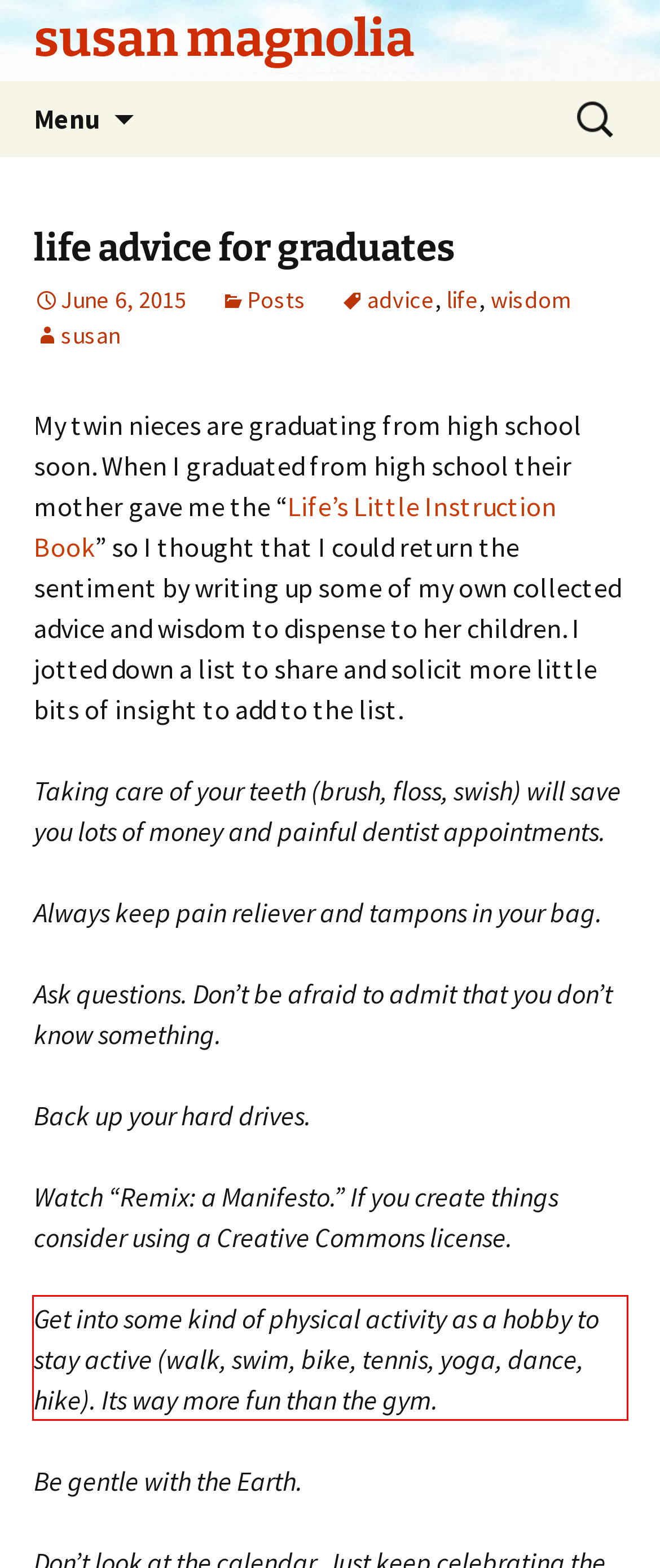You have a webpage screenshot with a red rectangle surrounding a UI element. Extract the text content from within this red bounding box.

Get into some kind of physical activity as a hobby to stay active (walk, swim, bike, tennis, yoga, dance, hike). Its way more fun than the gym.